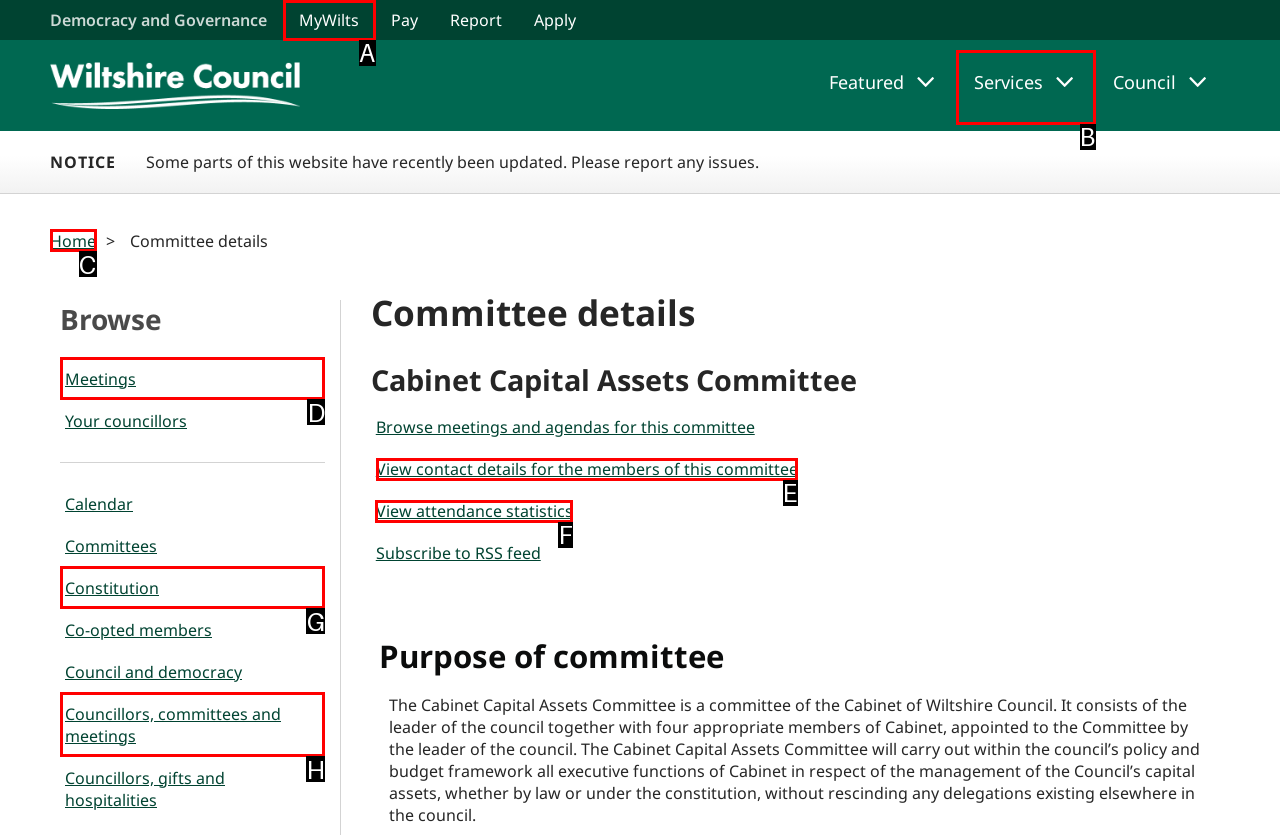Determine which option you need to click to execute the following task: View contact details for the members of this committee. Provide your answer as a single letter.

E